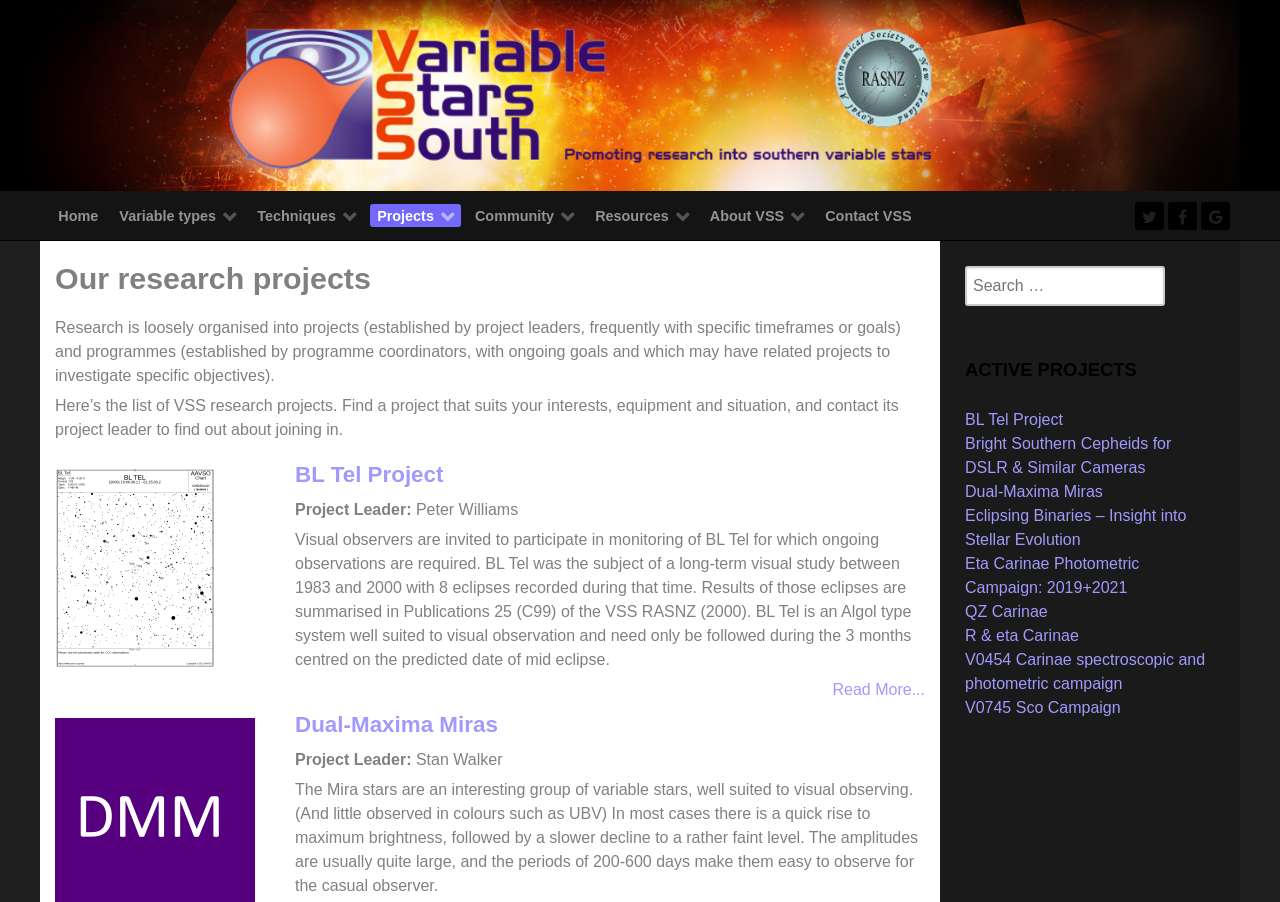Extract the heading text from the webpage.

Our research projects